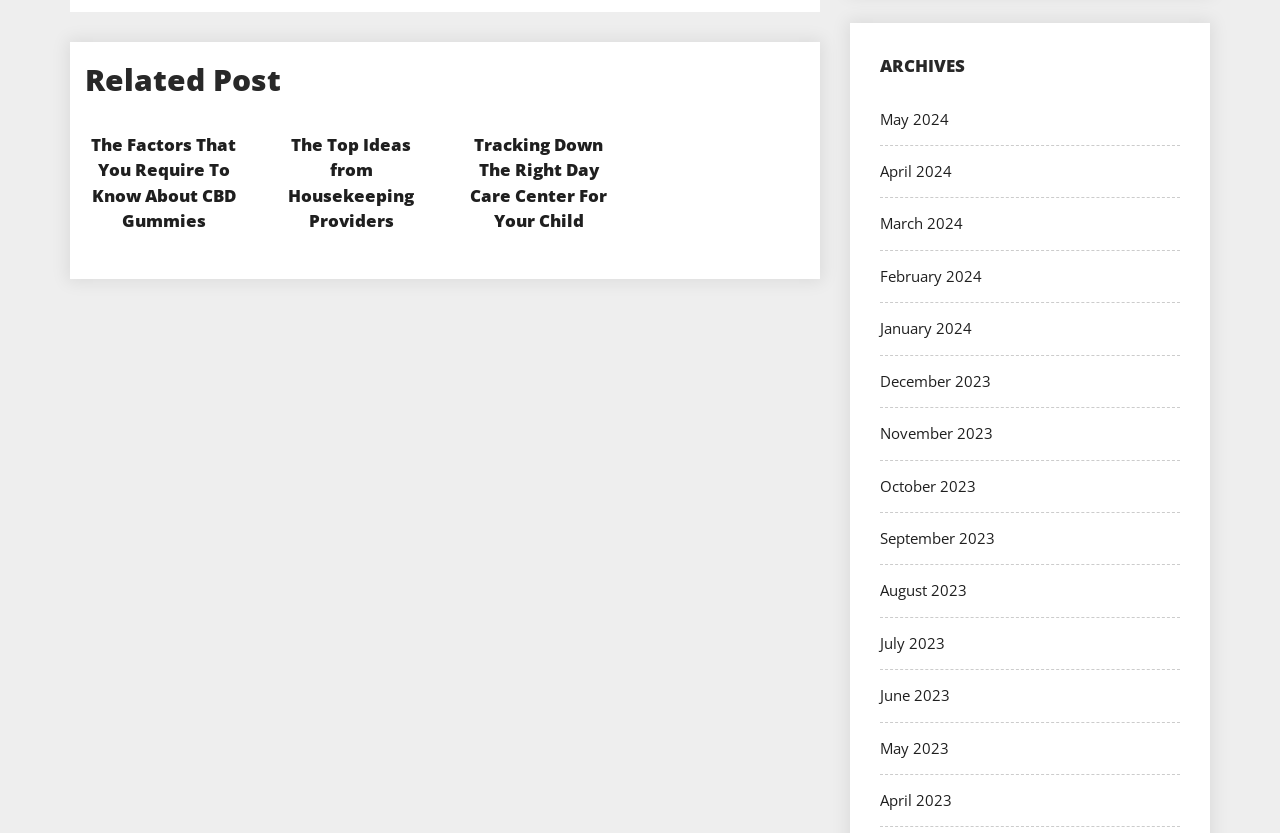What is the topic of the first related post?
Look at the image and construct a detailed response to the question.

The first related post is a heading element with the text 'The Factors That You Require To Know About CBD Gummies', which suggests that the topic of this post is CBD Gummies.